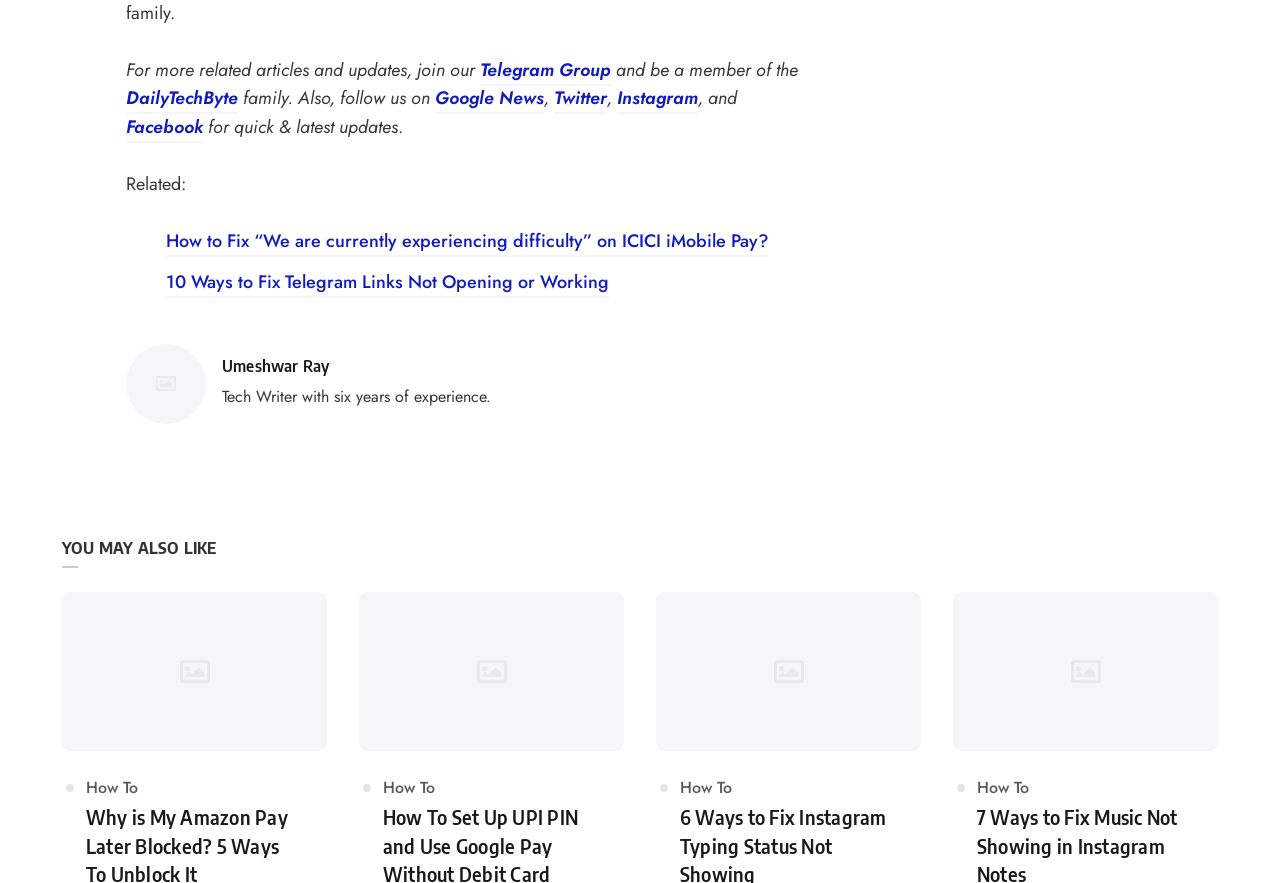What is the name of the author of the latest article?
Offer a detailed and full explanation in response to the question.

I found the author's name by looking at the section that says 'Posted by' and then reading the name that follows, which is 'Umeshwar Ray'. This section is likely to contain information about the author of the article.